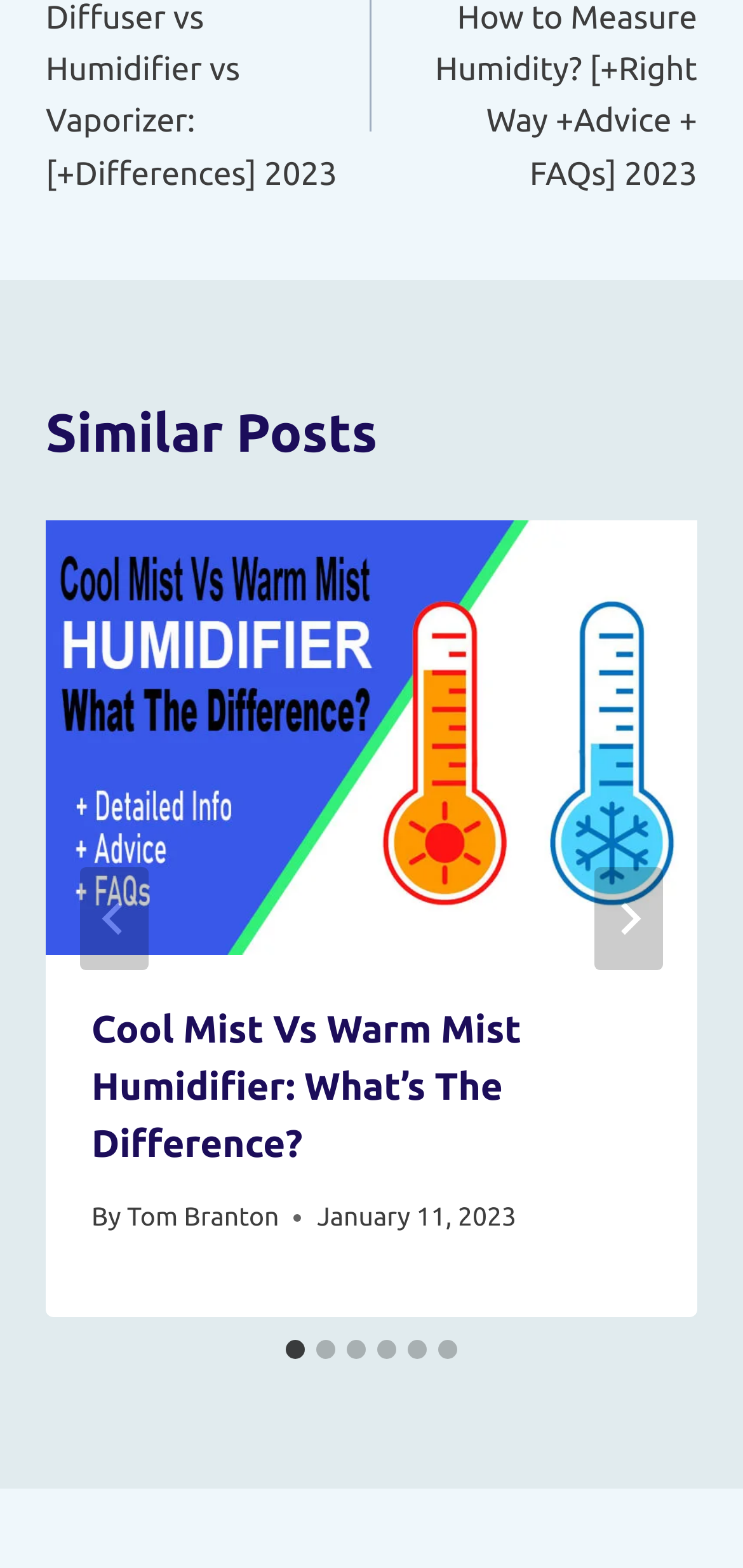Please find the bounding box coordinates in the format (top-left x, top-left y, bottom-right x, bottom-right y) for the given element description. Ensure the coordinates are floating point numbers between 0 and 1. Description: aria-label="Next"

[0.8, 0.553, 0.892, 0.619]